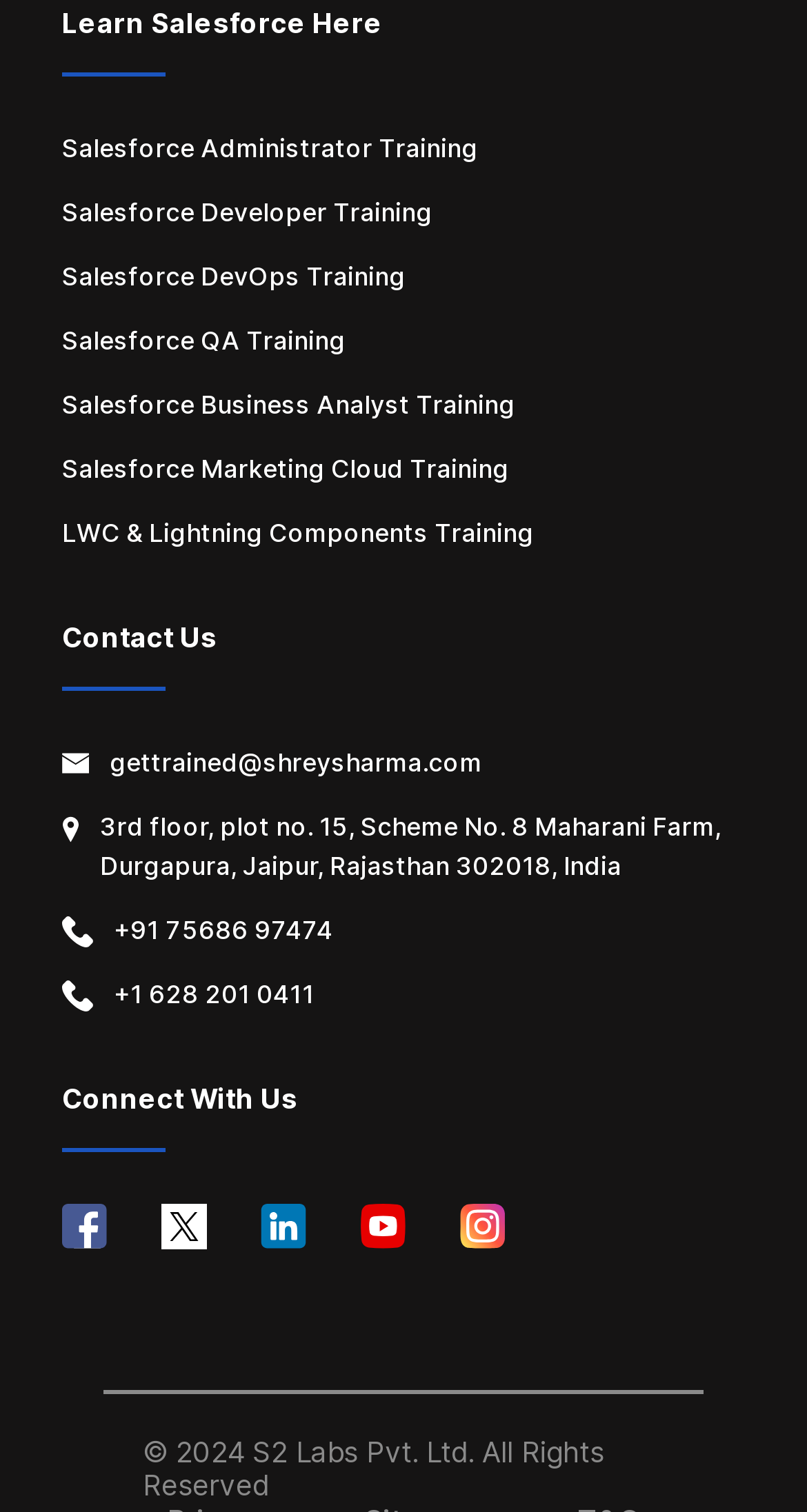Answer the question briefly using a single word or phrase: 
How many headings are there on the webpage?

2